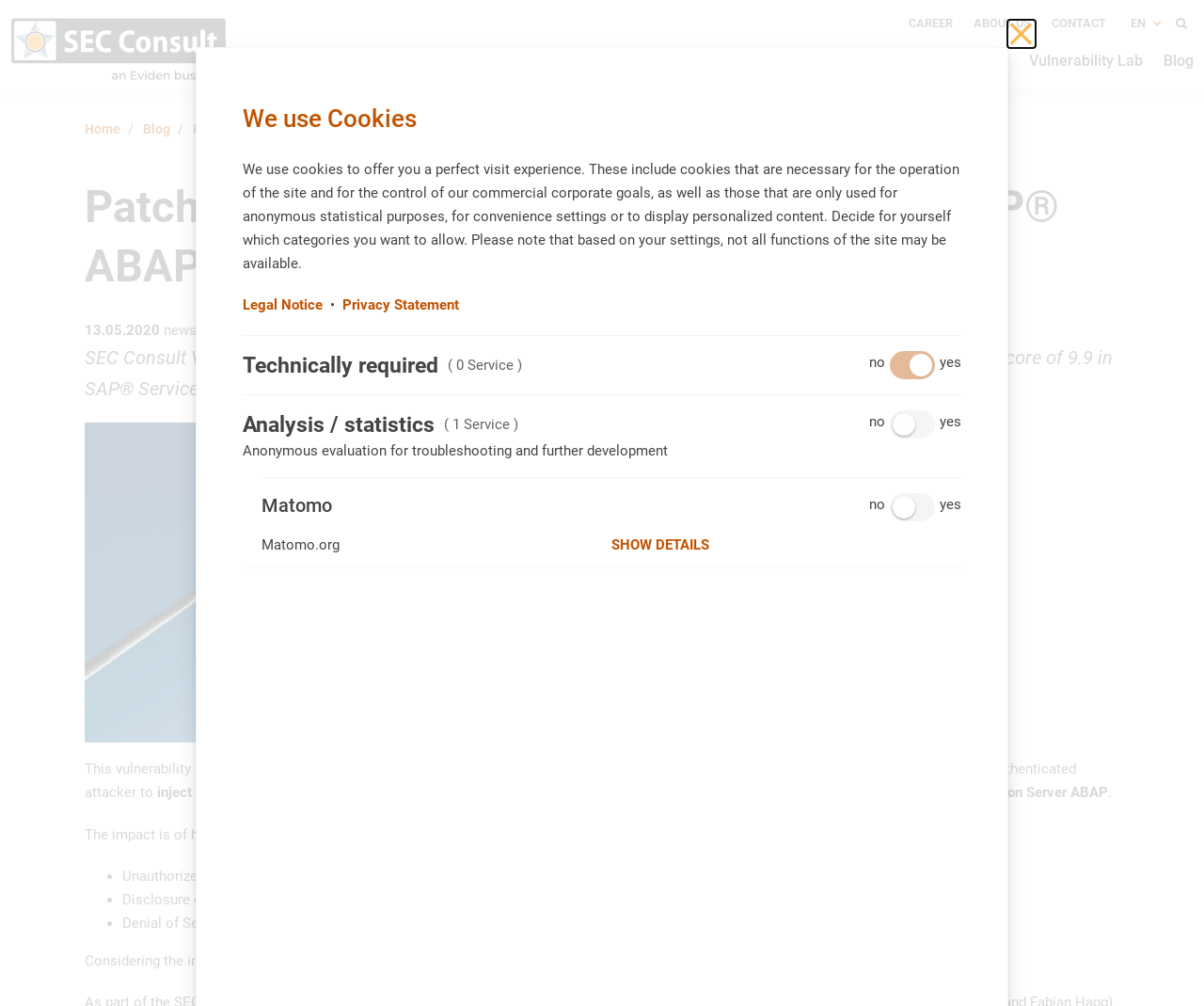Please specify the bounding box coordinates of the clickable region necessary for completing the following instruction: "Select the 'Vulnerability Lab' menu item". The coordinates must consist of four float numbers between 0 and 1, i.e., [left, top, right, bottom].

[0.852, 0.037, 0.952, 0.086]